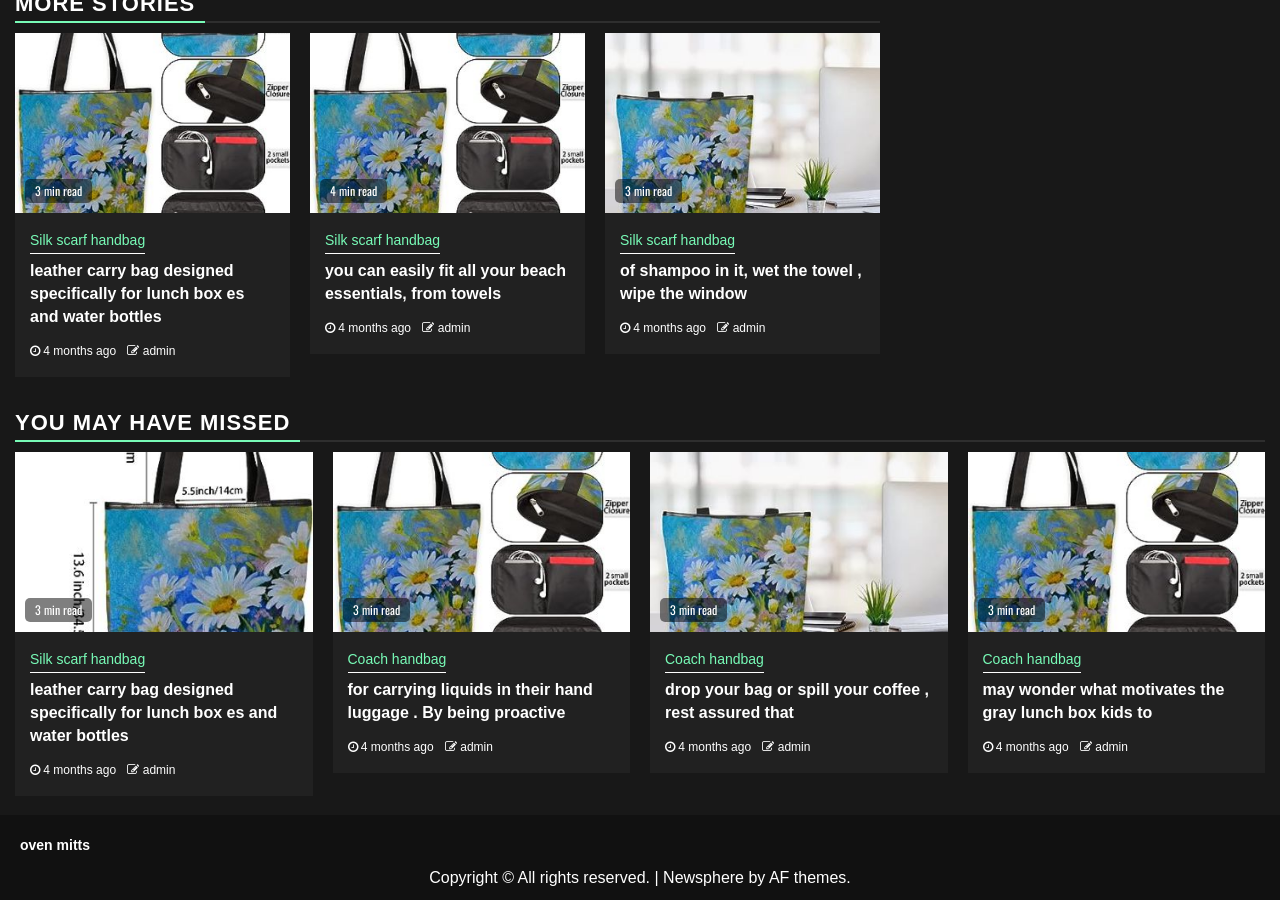Please indicate the bounding box coordinates of the element's region to be clicked to achieve the instruction: "go to home page". Provide the coordinates as four float numbers between 0 and 1, i.e., [left, top, right, bottom].

None